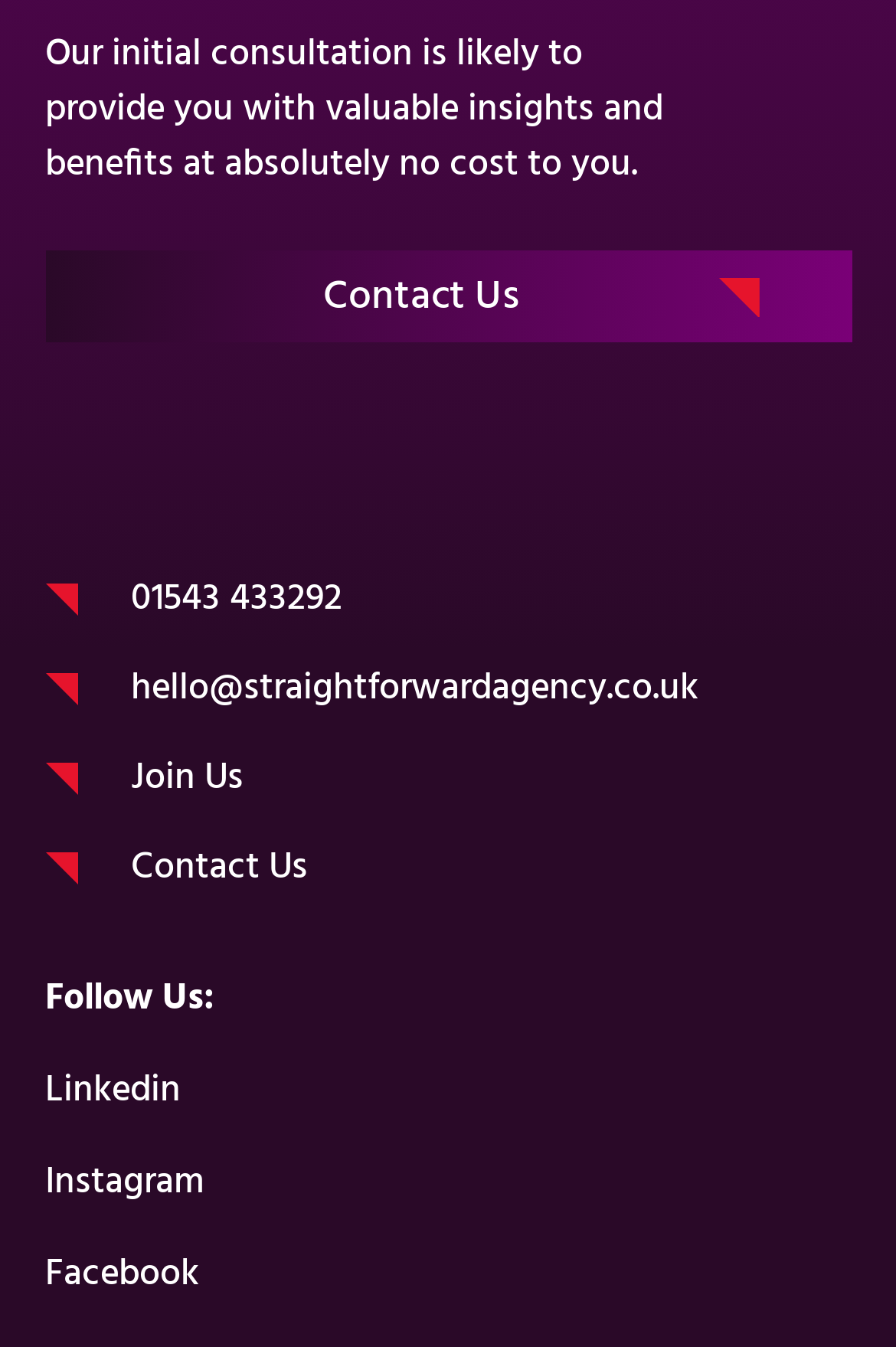Using the information in the image, give a detailed answer to the following question: How many social media platforms are listed?

The webpage lists three social media platforms: Linkedin, Instagram, and Facebook, which are represented by link elements.